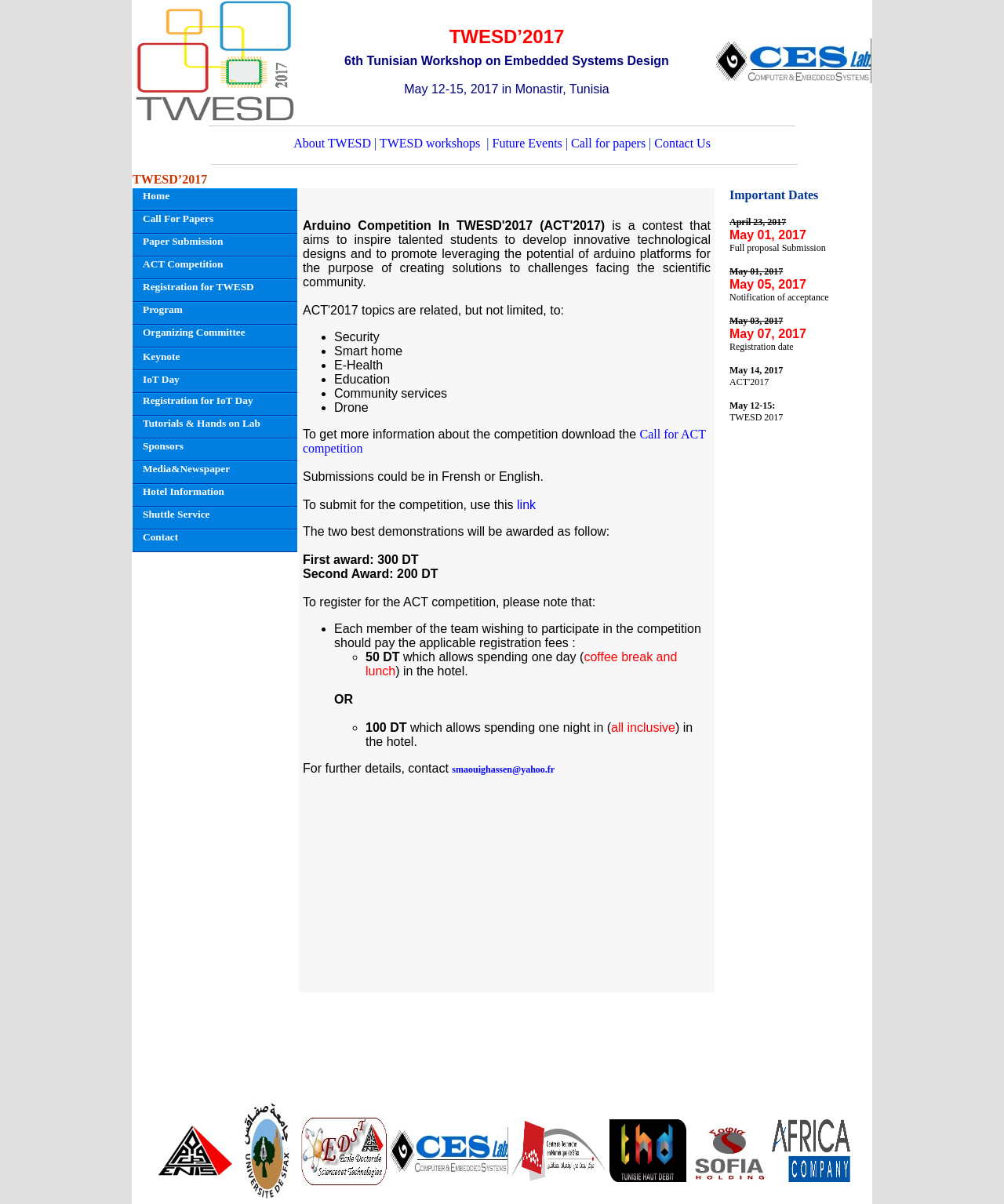Write a detailed summary of the webpage.

The webpage is about the 6th Tunisian Workshop on Embedded Systems Design (TWESD'2017) held from May 12-15, 2017, in Monastir, Tunisia. At the top, there is a logo and a title "TWESD'2017 6th Tunisian Workshop on Embedded Systems Design" with a subtitle "May 12-15, 2017, in Monastir, Tunisia". 

Below the title, there is a navigation menu with links to "About TWESD", "TWESD workshops", "Future Events", "Call for papers", and "Contact Us". 

On the left side, there is a section with a title "TWESD'2017" and a list of links to various pages, including "Home", "Call For Papers", "Paper Submission", "ACT Competition", "Registration for TWESD", "Program", "Organizing Committee", "Keynote", "IoT Day", "Registration for IoT Day", "Tutorials & Hands on Lab", "Sponsors", "Media&Newspaper", "Hotel Information", "Shuttle Service", and "Contact". 

On the right side, there is a section with information about the Arduino Competition In TWESD'2017 (ACT'2017). The competition aims to inspire students to develop innovative technological designs using Arduino platforms. The topics of the competition include Security, Smart home, E-Health, Education, Community services, and Drone. The section also provides information on how to submit for the competition, the awards, and the registration fees.